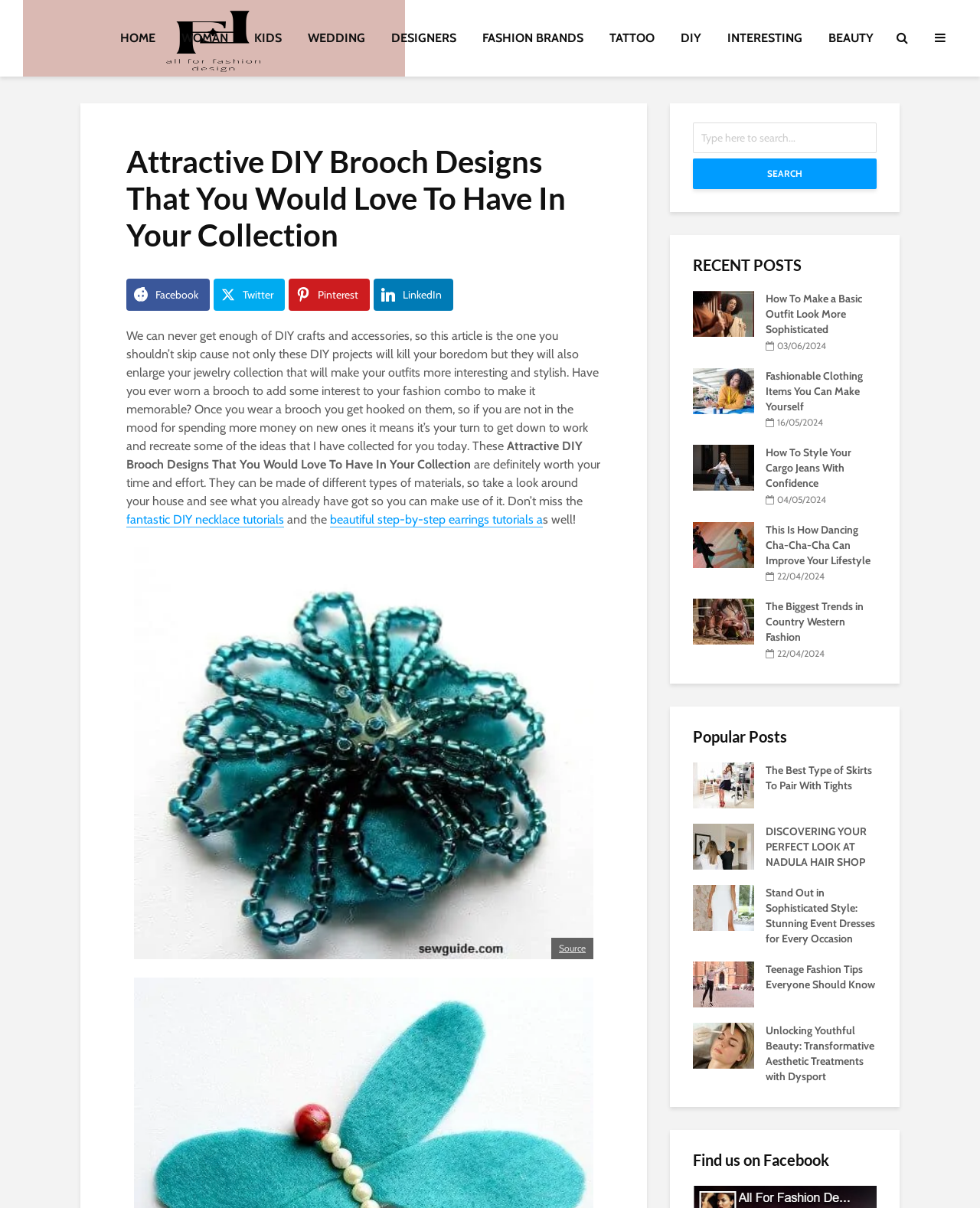Find the bounding box coordinates of the area that needs to be clicked in order to achieve the following instruction: "Check out the 'Popular Posts' section". The coordinates should be specified as four float numbers between 0 and 1, i.e., [left, top, right, bottom].

[0.707, 0.601, 0.895, 0.618]